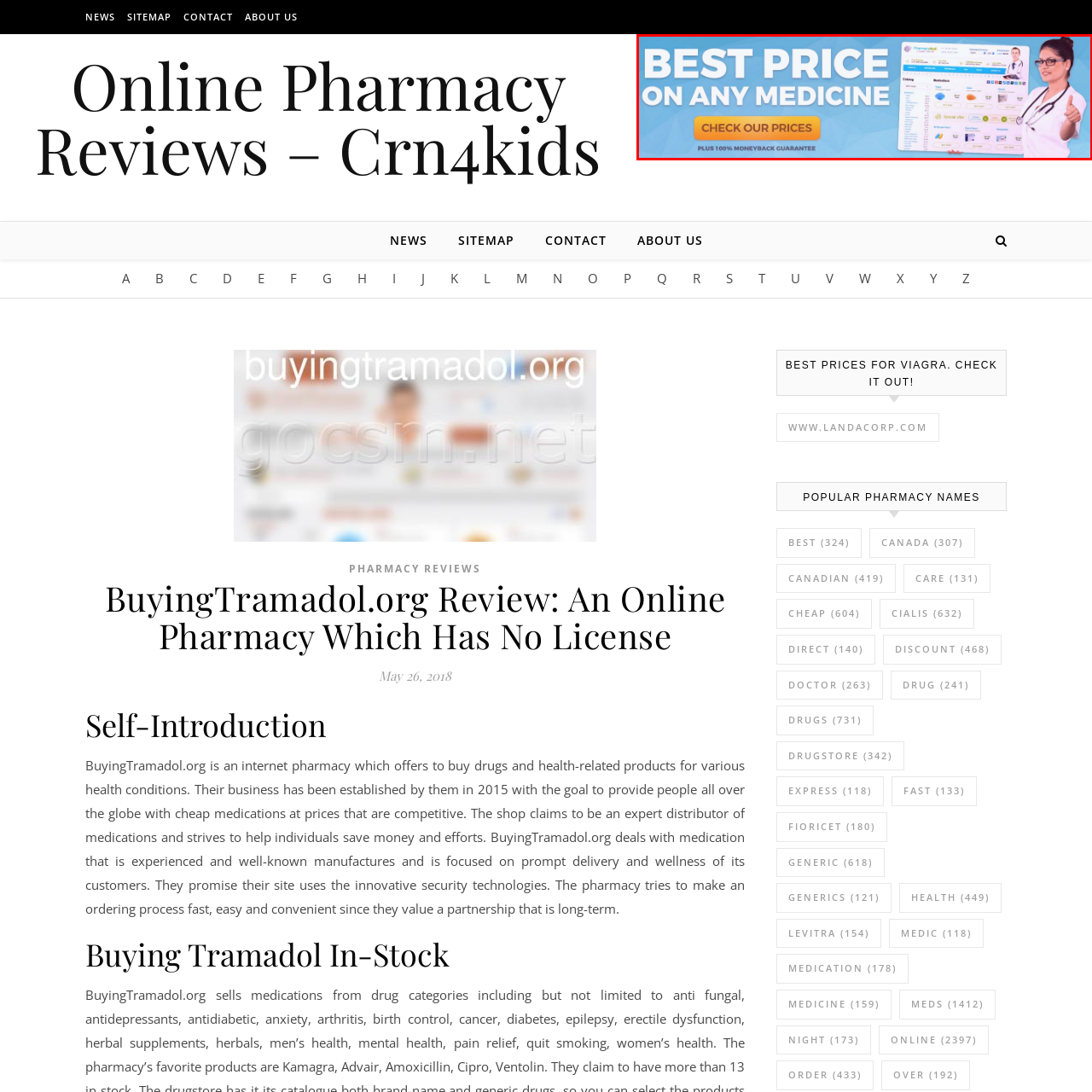Carefully look at the image inside the red box and answer the subsequent question in as much detail as possible, using the information from the image: 
What guarantee is offered to potential customers?

The image includes a note that offers a '100% MONEYBACK GUARANTEE' to potential customers, which reinforces confidence in the service being promoted and provides a sense of security for customers.